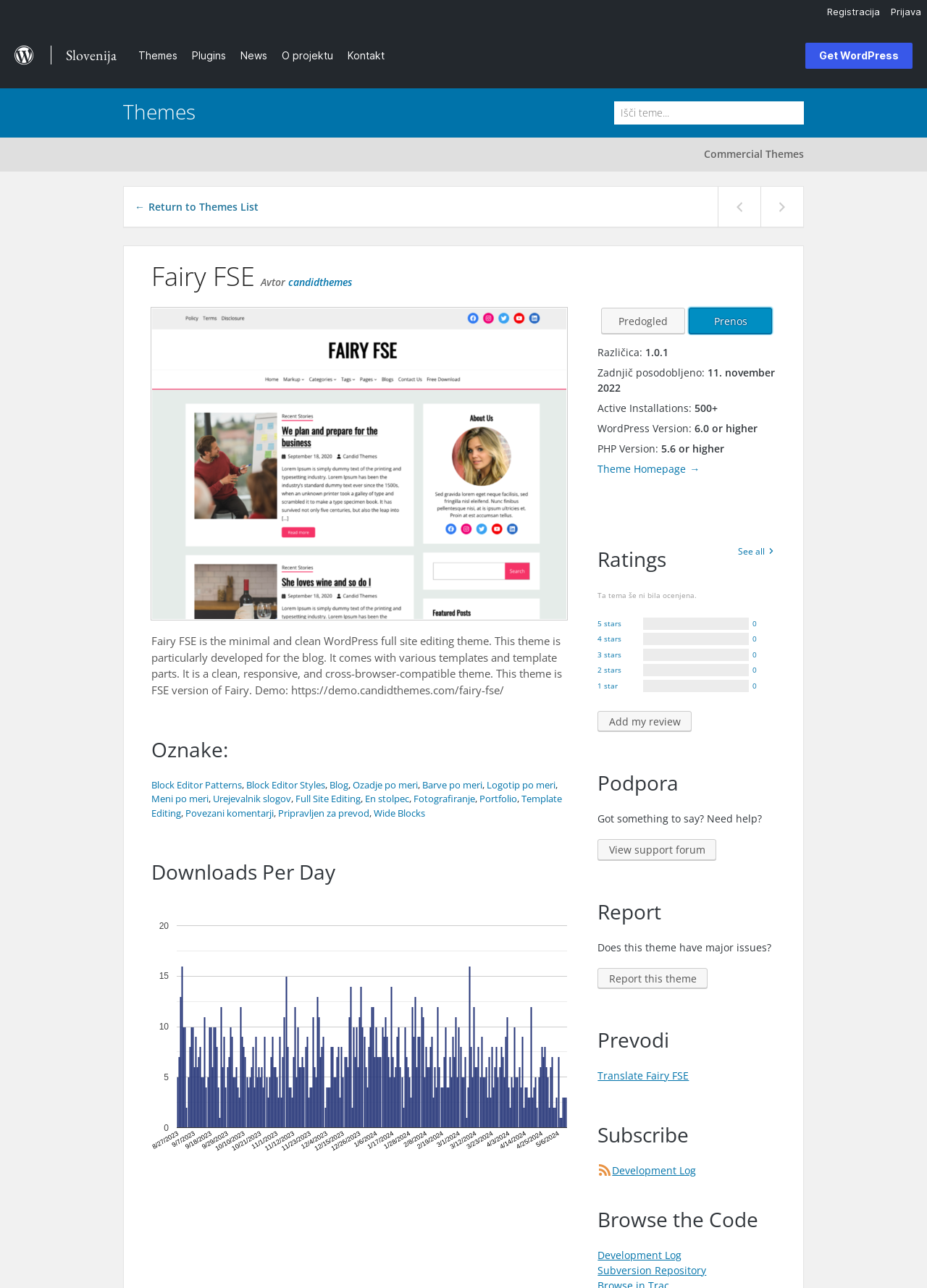Locate the bounding box of the UI element with the following description: "Barve po meri".

[0.455, 0.604, 0.52, 0.614]